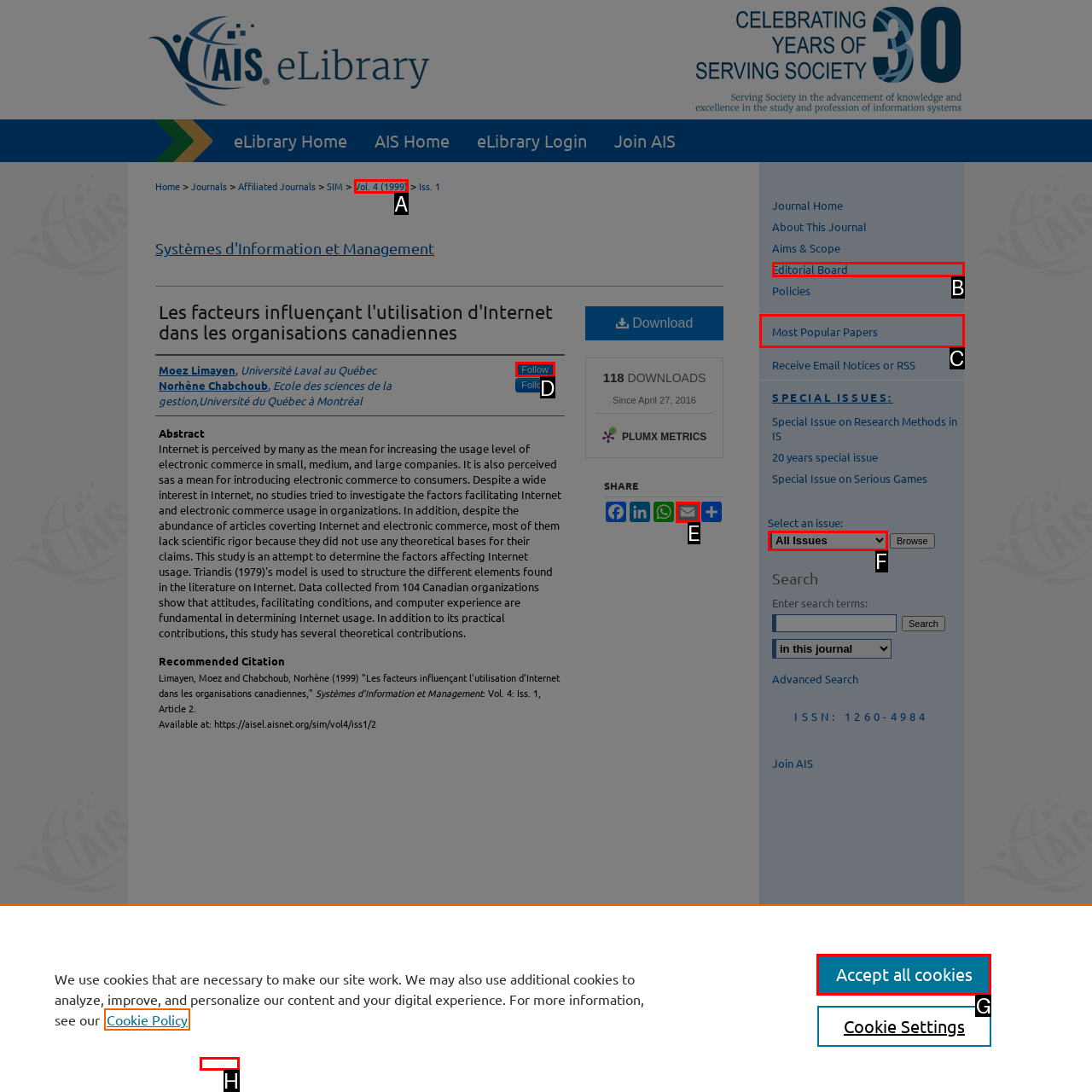Determine the option that best fits the description: Most Popular Papers
Reply with the letter of the correct option directly.

C